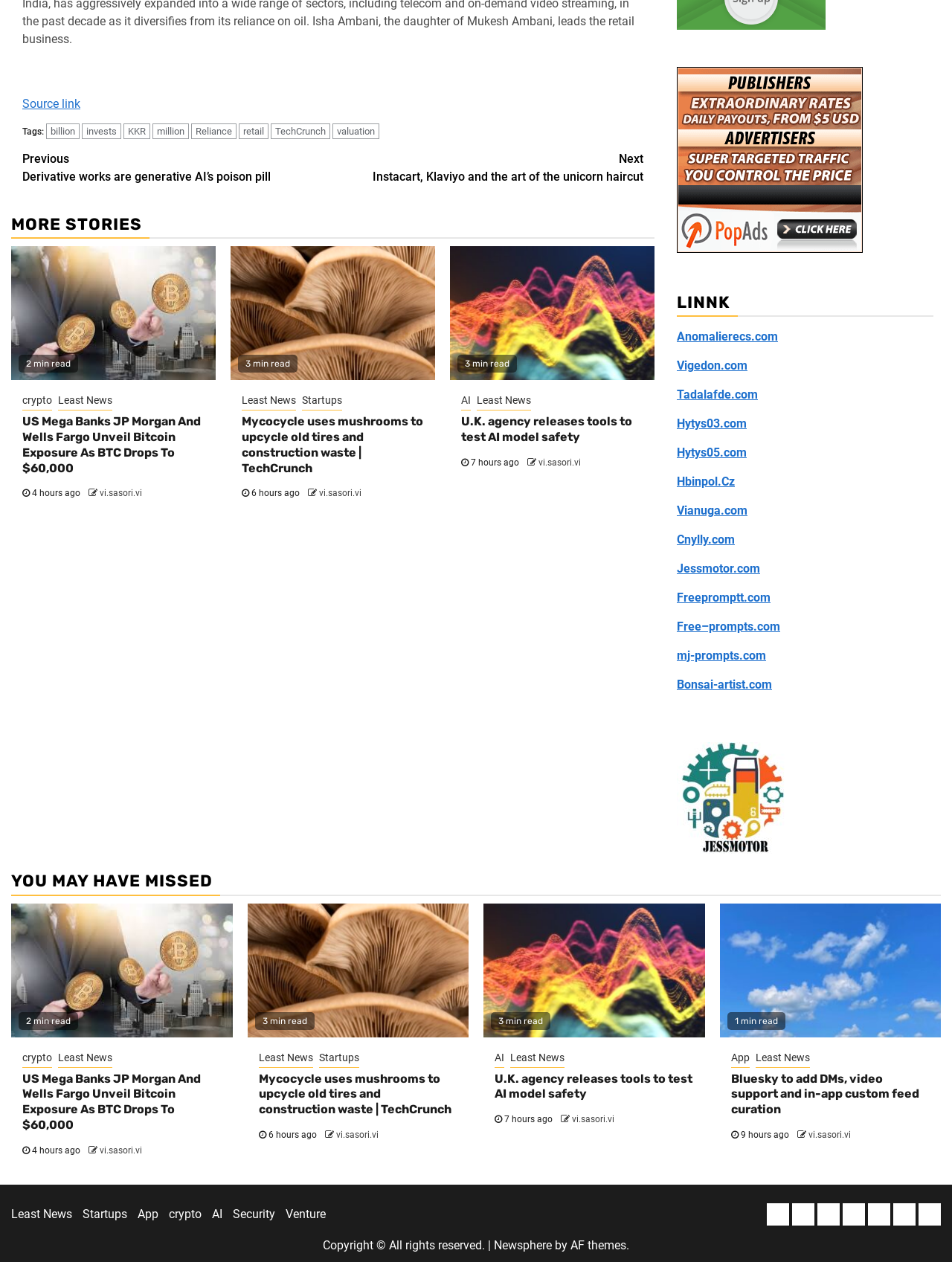Find the bounding box coordinates of the clickable area that will achieve the following instruction: "View the image of 'Mushroom gills are pictured in this close-up photograph'".

[0.242, 0.195, 0.457, 0.301]